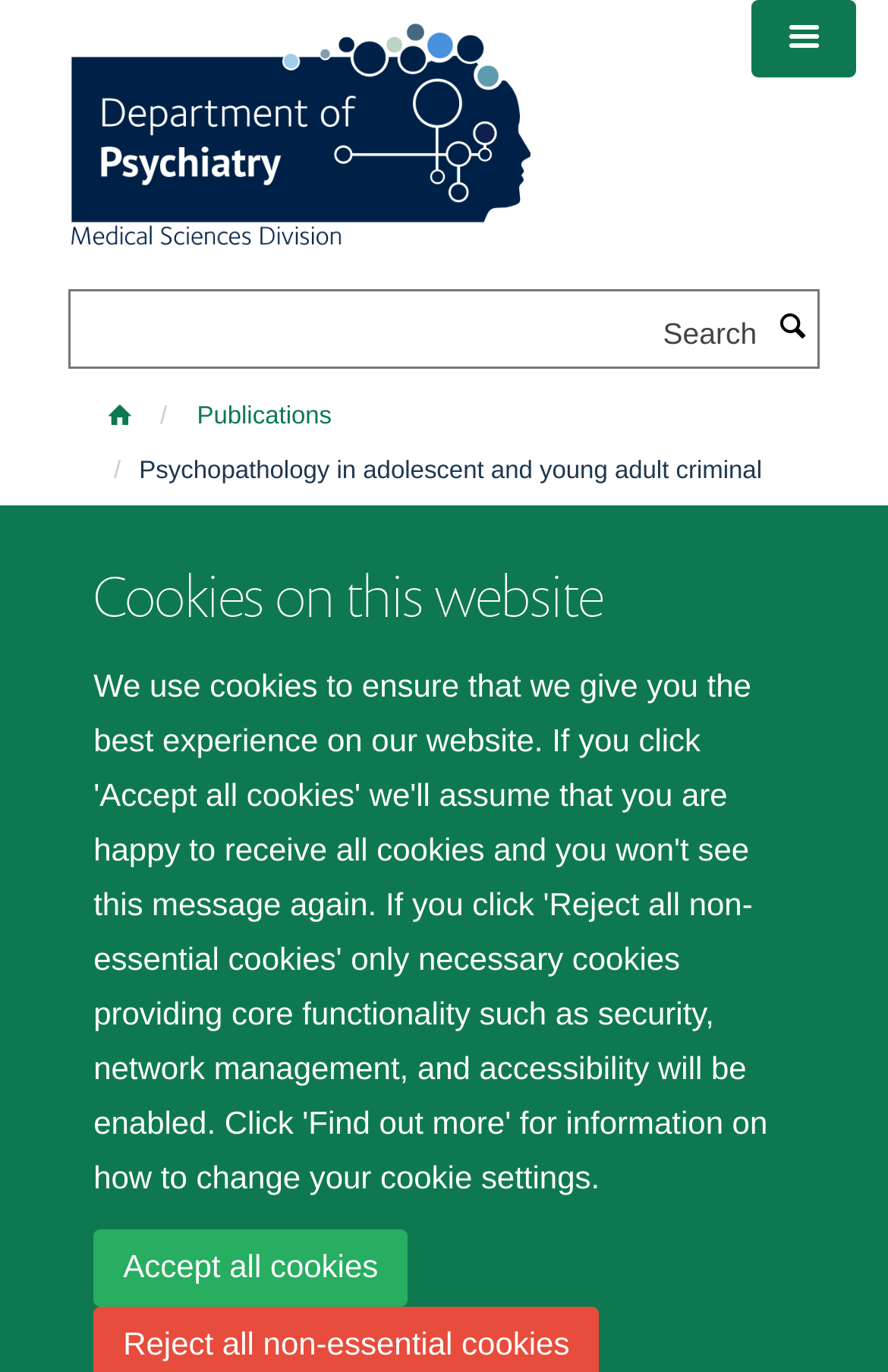Locate and generate the text content of the webpage's heading.

Psychopathology in adolescent and young adult criminal offenders (15-21 years) in Sweden.